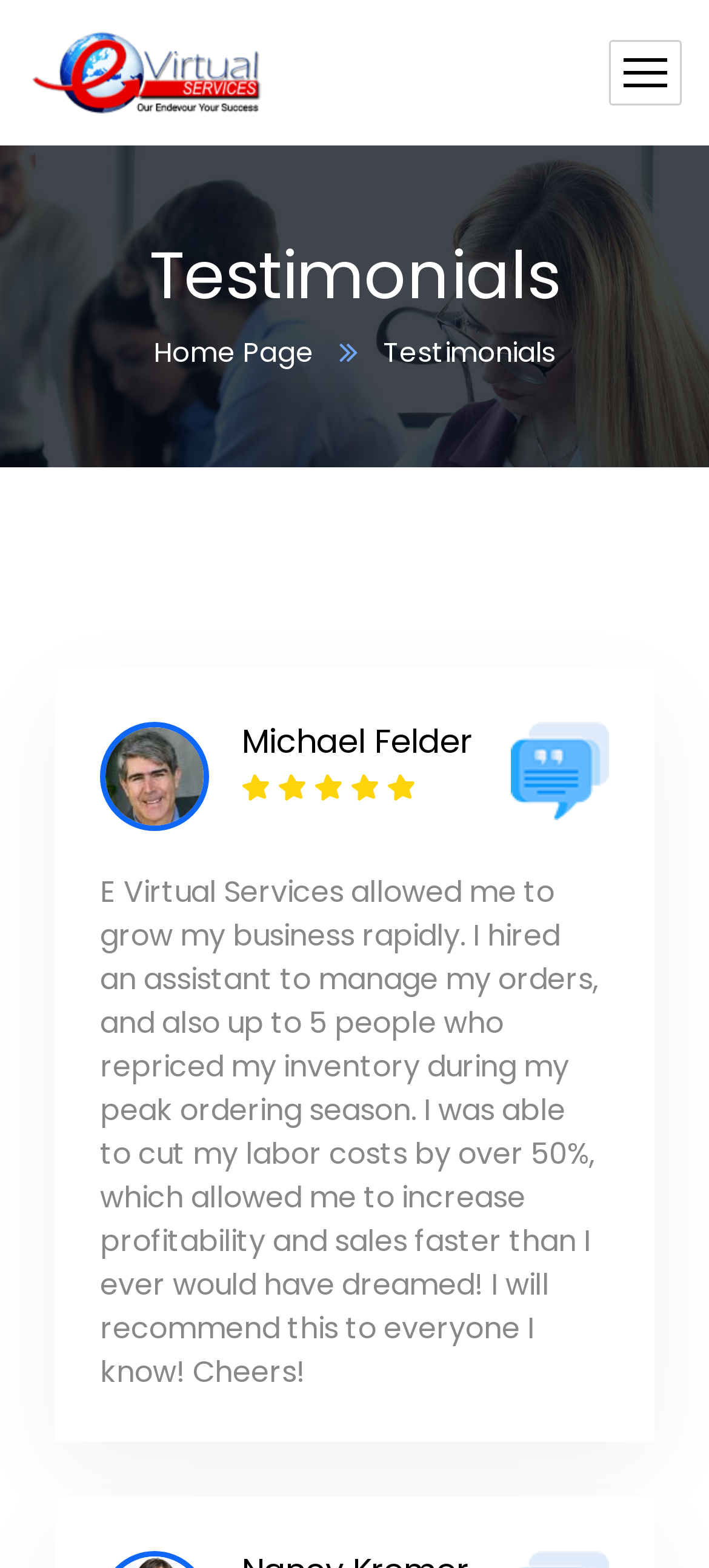Please find the bounding box coordinates (top-left x, top-left y, bottom-right x, bottom-right y) in the screenshot for the UI element described as follows: title="Evirtual Services Reviews"

[0.038, 0.017, 0.373, 0.075]